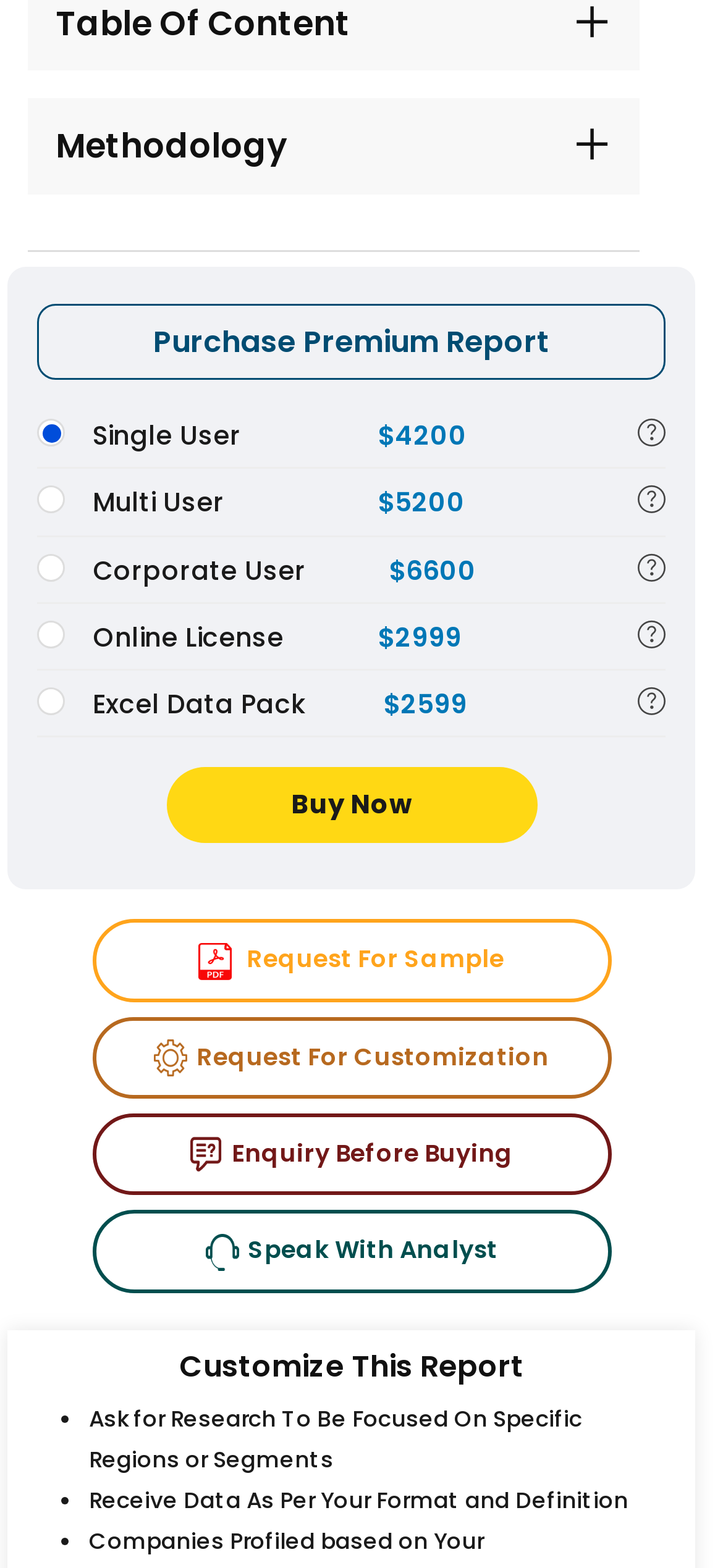What is the purpose of the 'Customize This Report' section?
Provide a well-explained and detailed answer to the question.

I inferred the purpose of the section by reading the text 'Customize This Report' and the bullet points below it, which suggest that the user can ask for research to be focused on specific regions or segments, receive data in a specific format, and more.